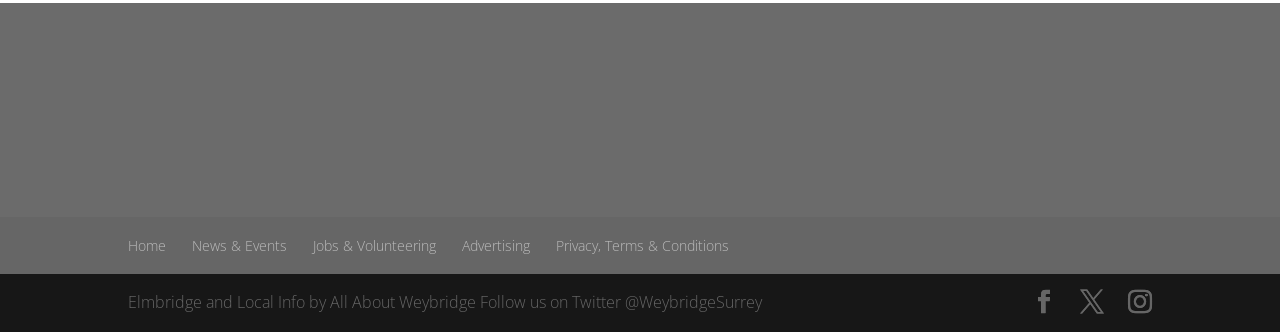What is the first business listed?
Could you answer the question in a detailed manner, providing as much information as possible?

The first business listed is 'Mobile Personal Training and Sports Massage' which is a link with an image, located at the top left of the webpage.